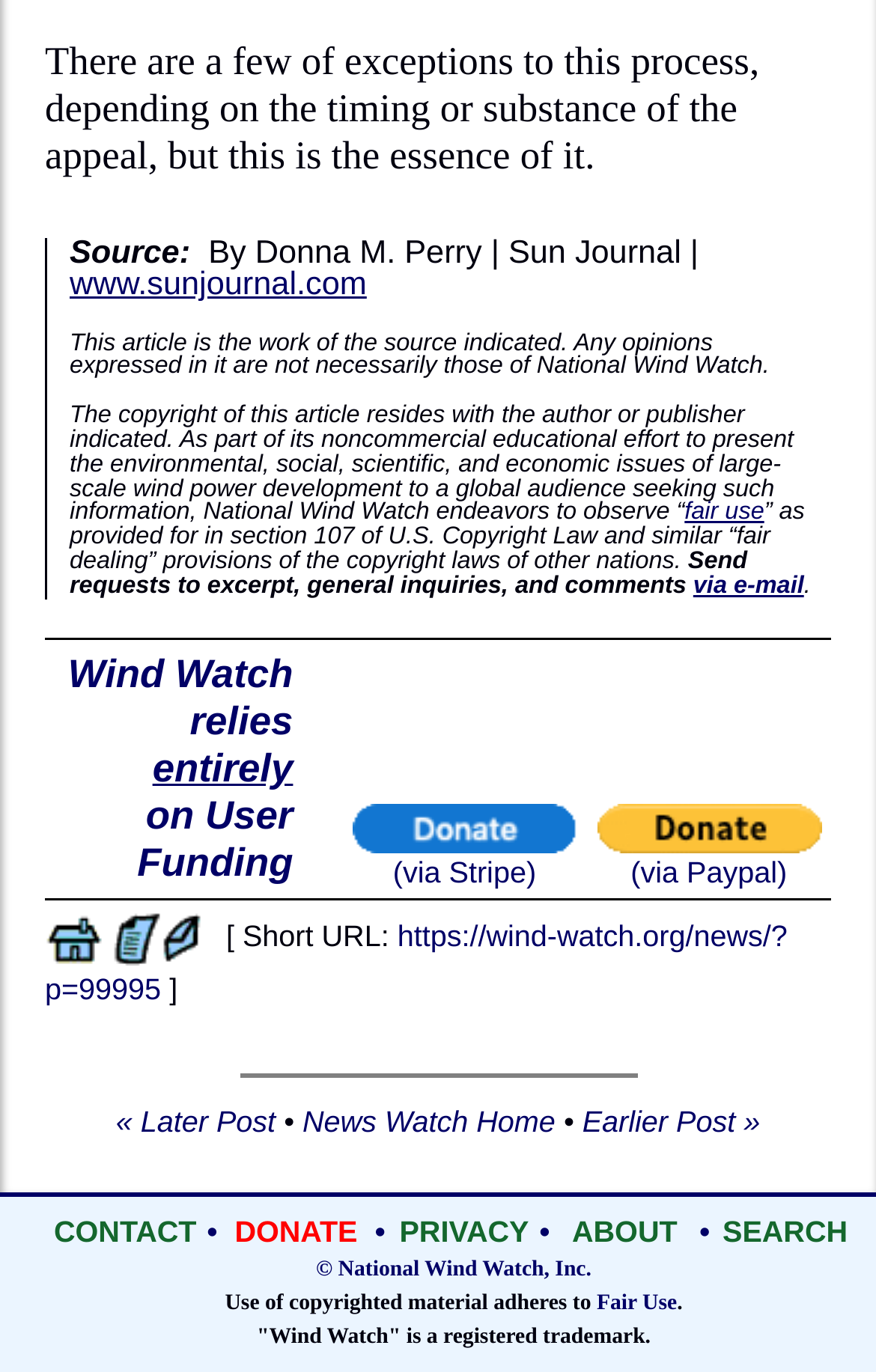Determine the bounding box for the described UI element: "« Later Post".

[0.132, 0.806, 0.315, 0.831]